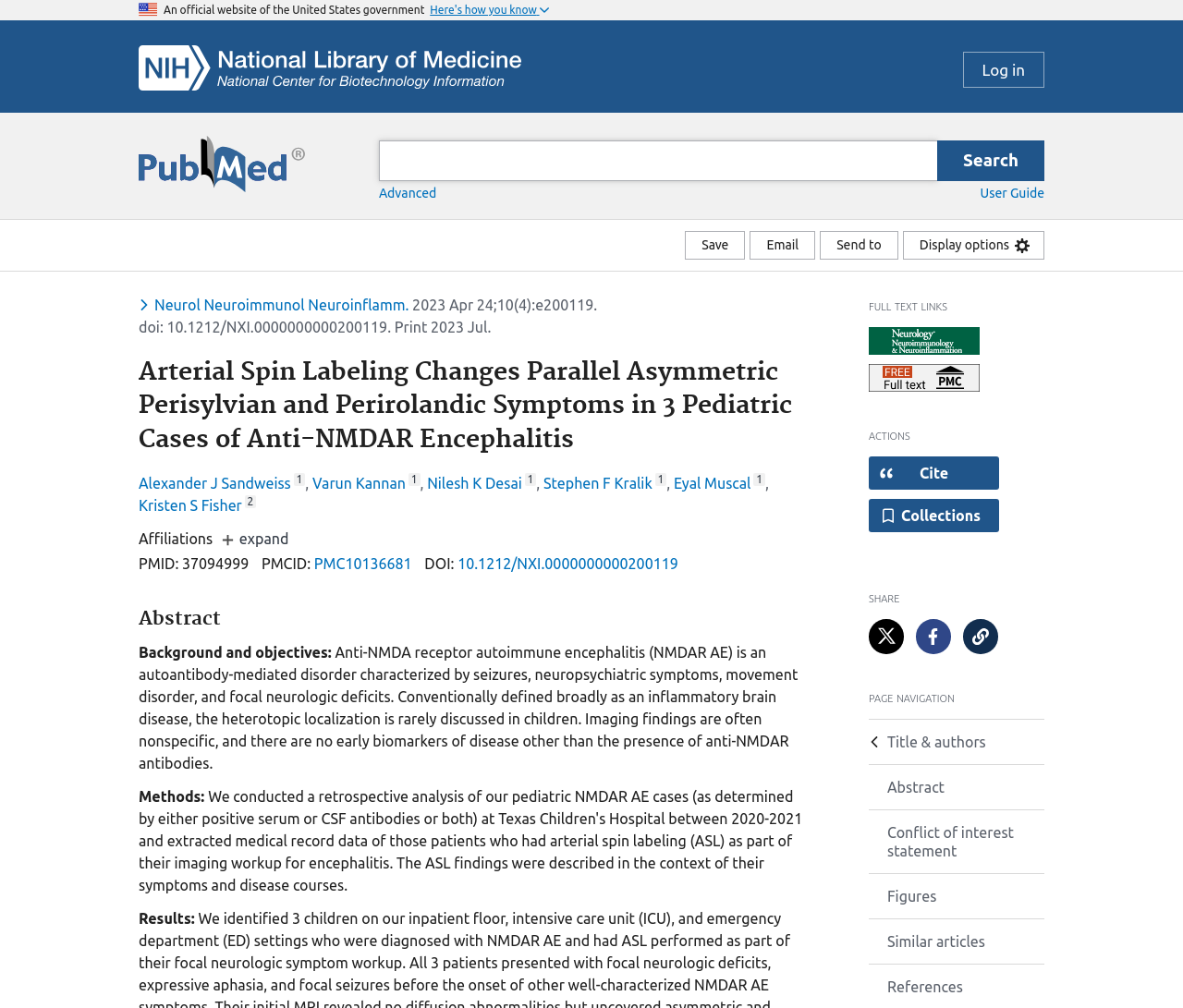Please identify the bounding box coordinates of the clickable region that I should interact with to perform the following instruction: "Search for a term". The coordinates should be expressed as four float numbers between 0 and 1, i.e., [left, top, right, bottom].

[0.32, 0.139, 0.792, 0.18]